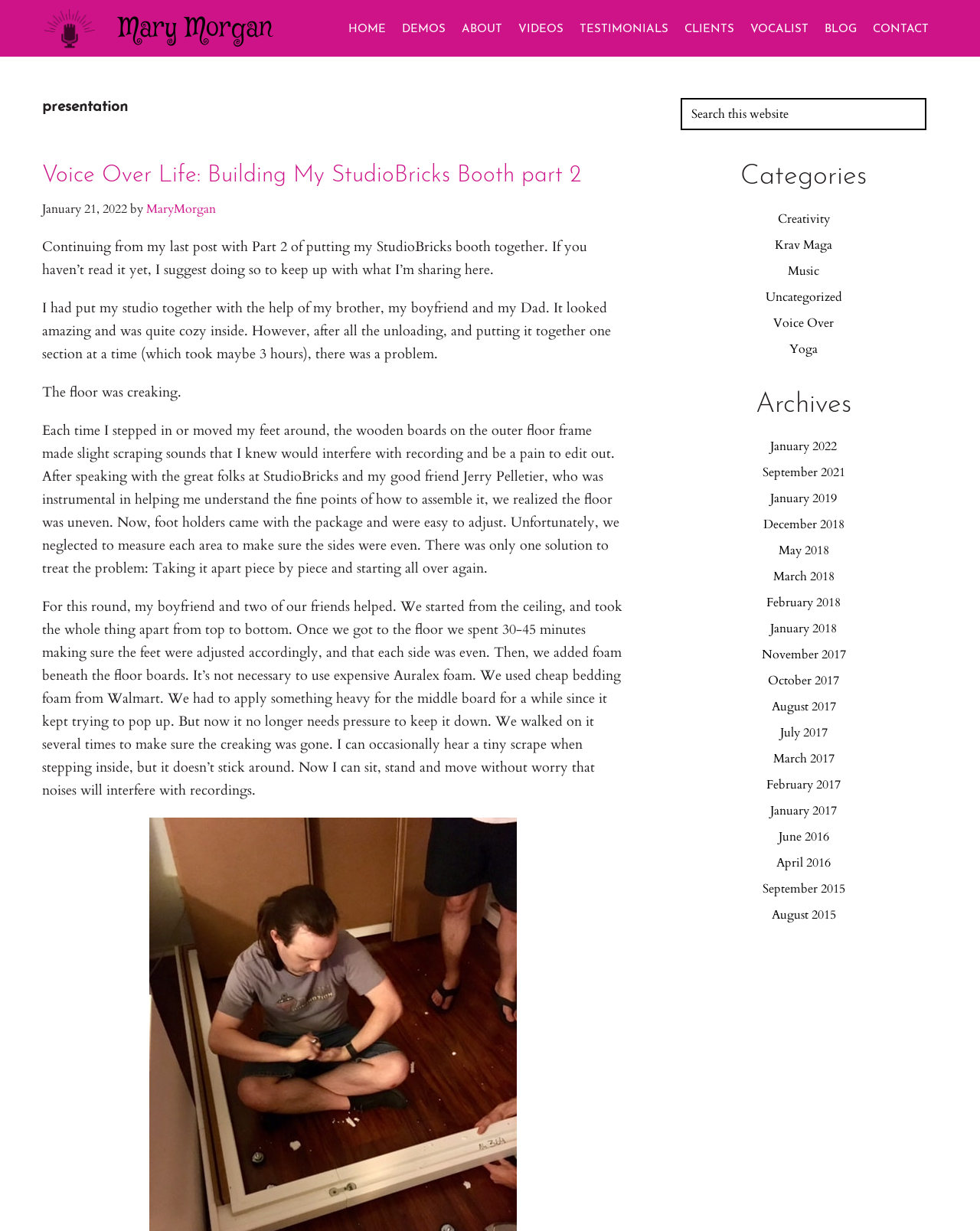Give a one-word or short phrase answer to the question: 
What is the search function for?

Search this website